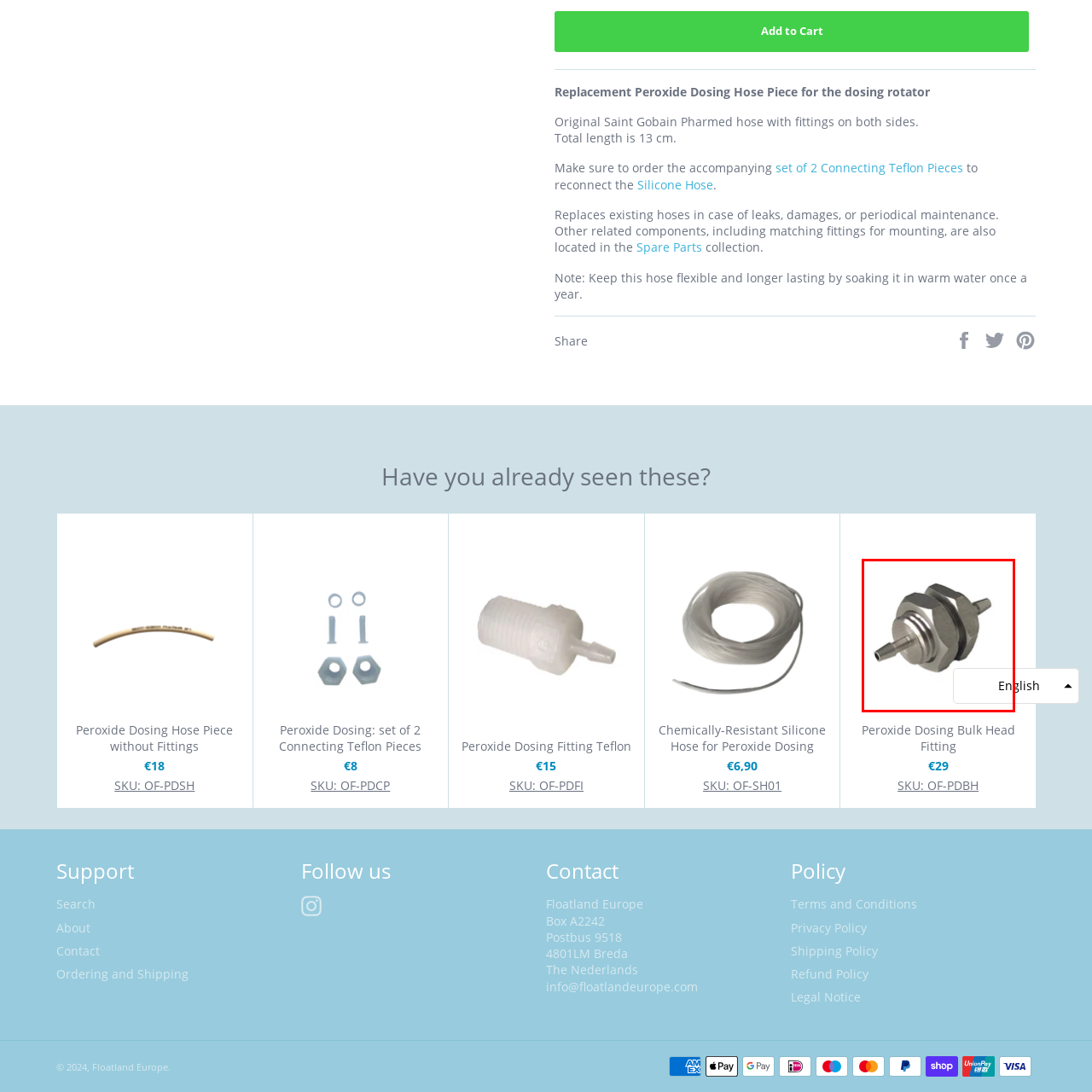What is the purpose of the fitting?
Focus on the area marked by the red bounding box and respond to the question with as much detail as possible.

According to the caption, the fitting is 'particularly beneficial for maintaining tight seals and managing the flow of peroxide', implying that its primary purpose is to control the flow of peroxide in dosing systems.